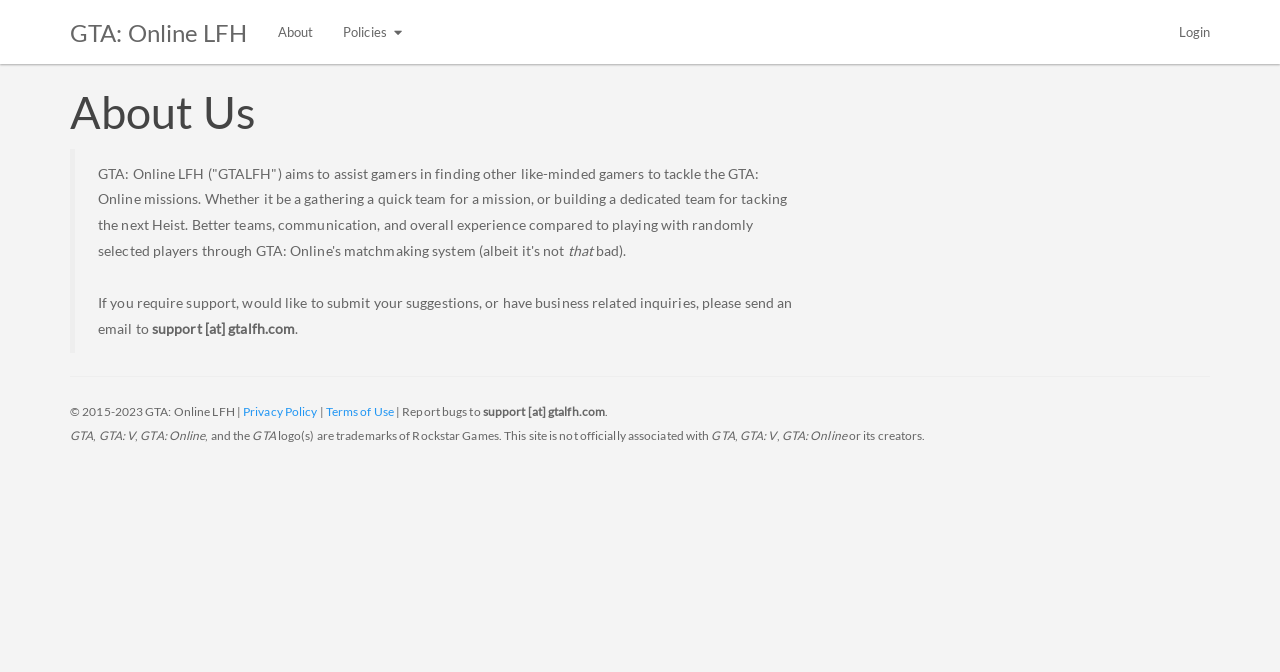What is the copyright year range of GTA: Online LFH?
Based on the visual details in the image, please answer the question thoroughly.

The StaticText element '© 2015-2023 GTA: Online LFH |' indicates that the copyright year range of GTA: Online LFH is from 2015 to 2023.